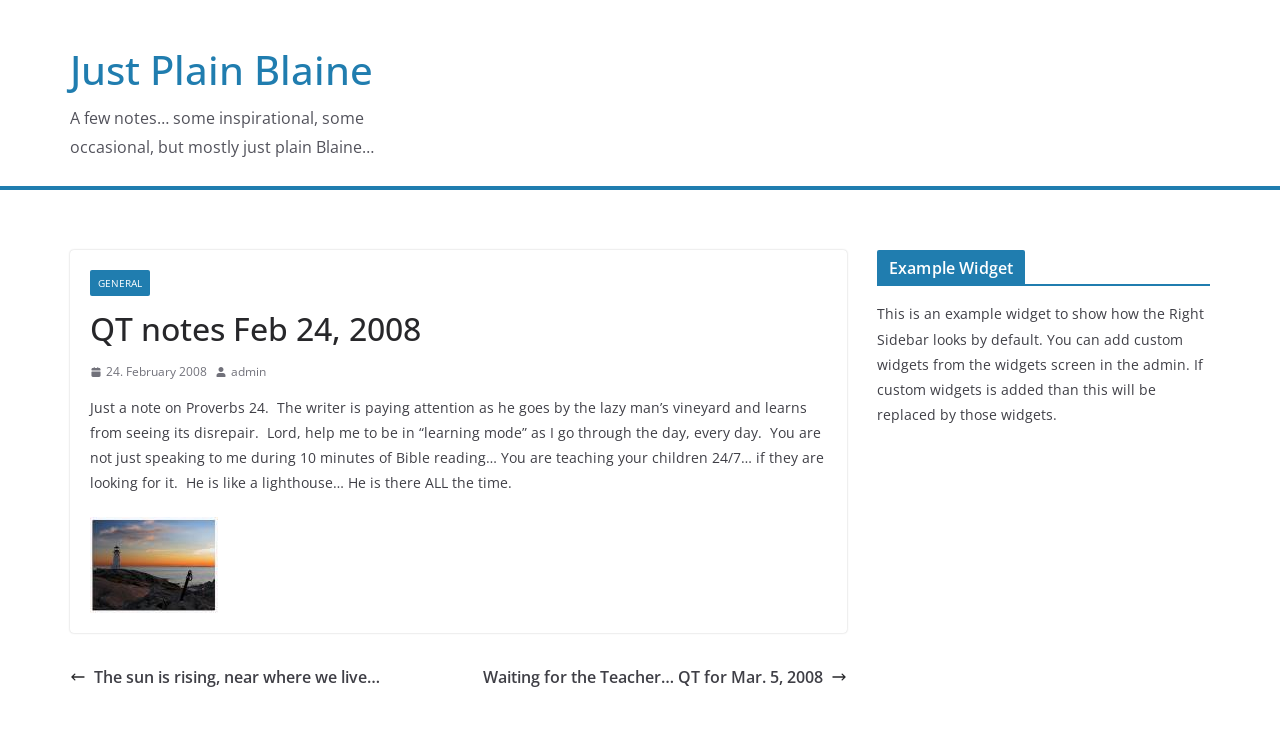Determine the main heading text of the webpage.

QT notes Feb 24, 2008